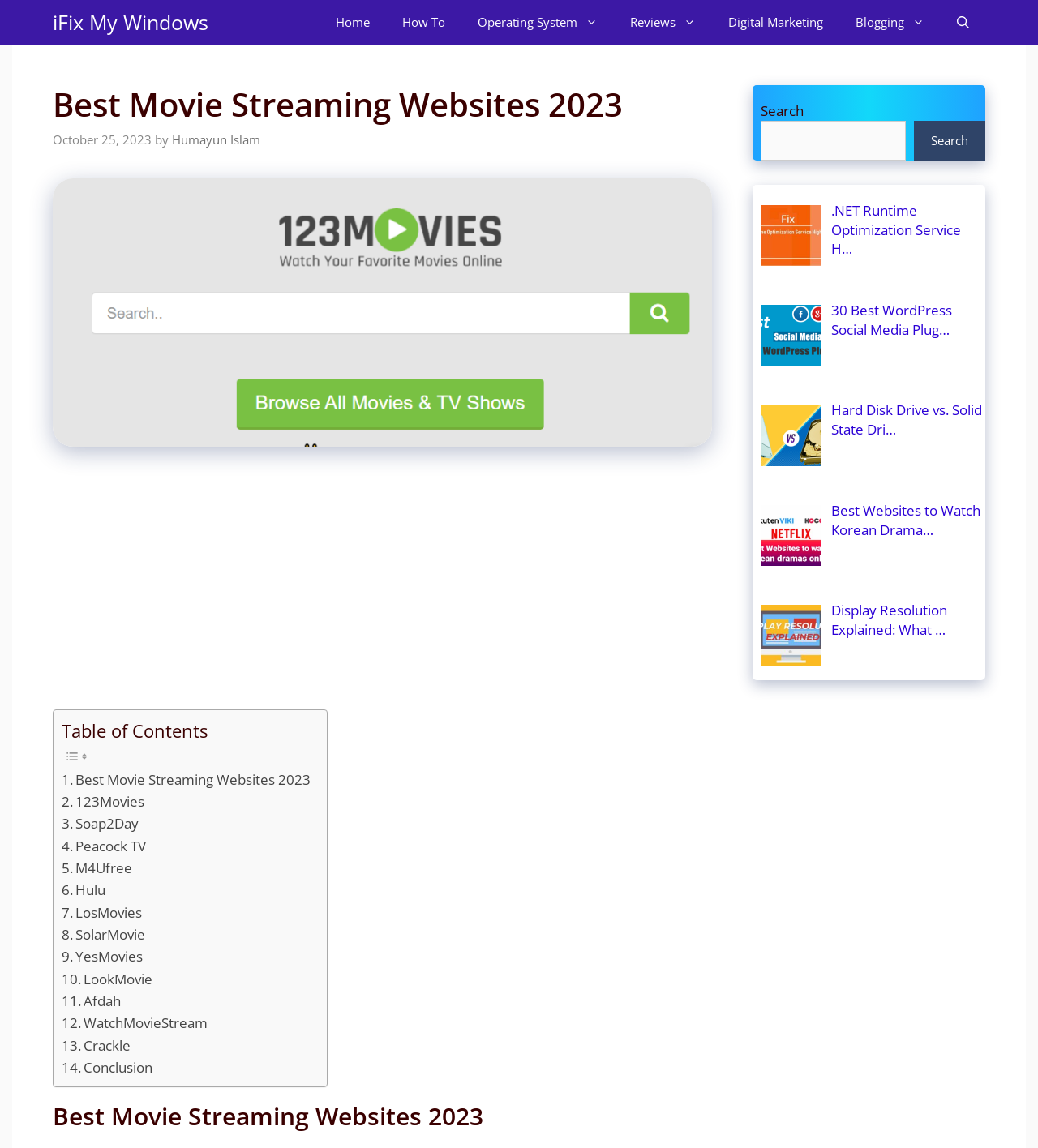Locate the bounding box coordinates of the clickable region to complete the following instruction: "visit The Orlando Times."

None